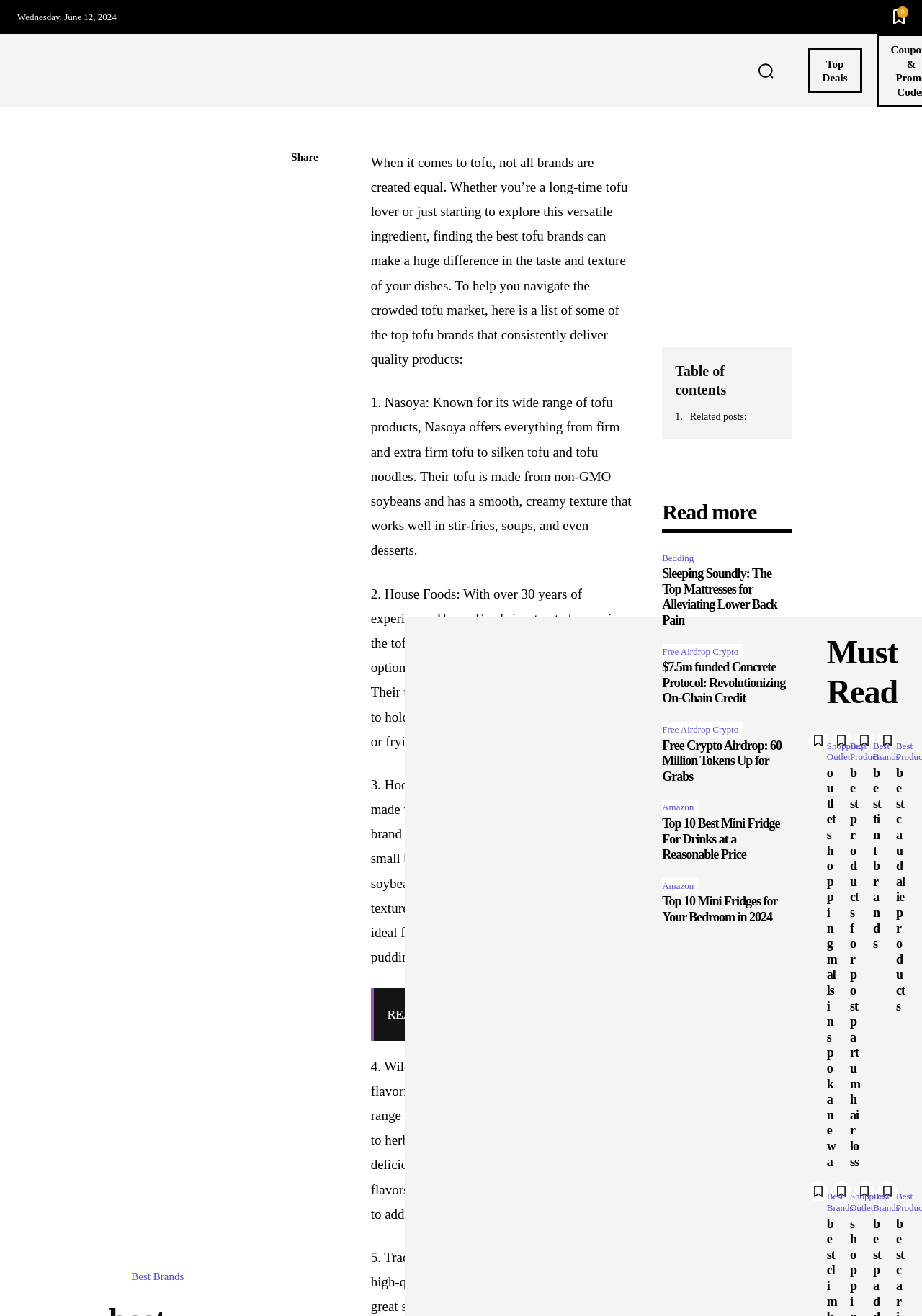What is the purpose of the 'Search' button?
Offer a detailed and exhaustive answer to the question.

I inferred the purpose of the 'Search' button by looking at its location and context on the webpage. The button is placed near the top of the webpage, which suggests that it is a navigation element. Additionally, the button has an image of a magnifying glass, which is a common icon for search functionality.